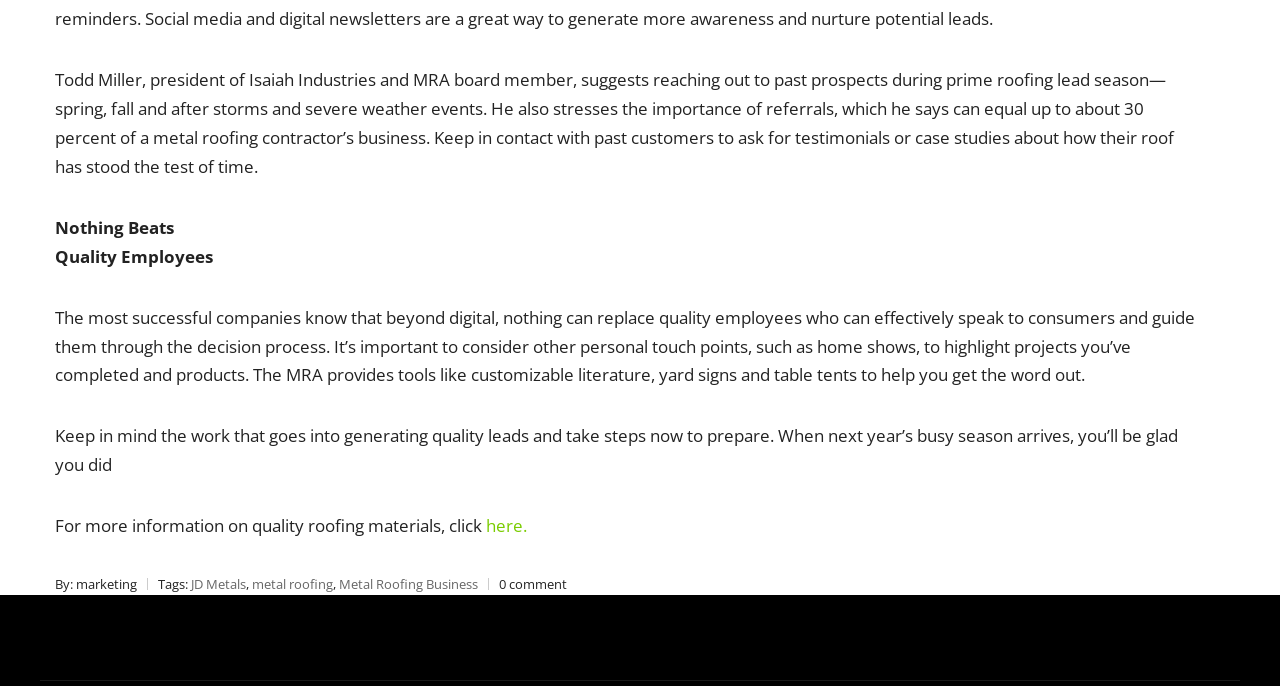What is the importance of quality employees in metal roofing business?
Look at the screenshot and respond with a single word or phrase.

They can effectively speak to consumers